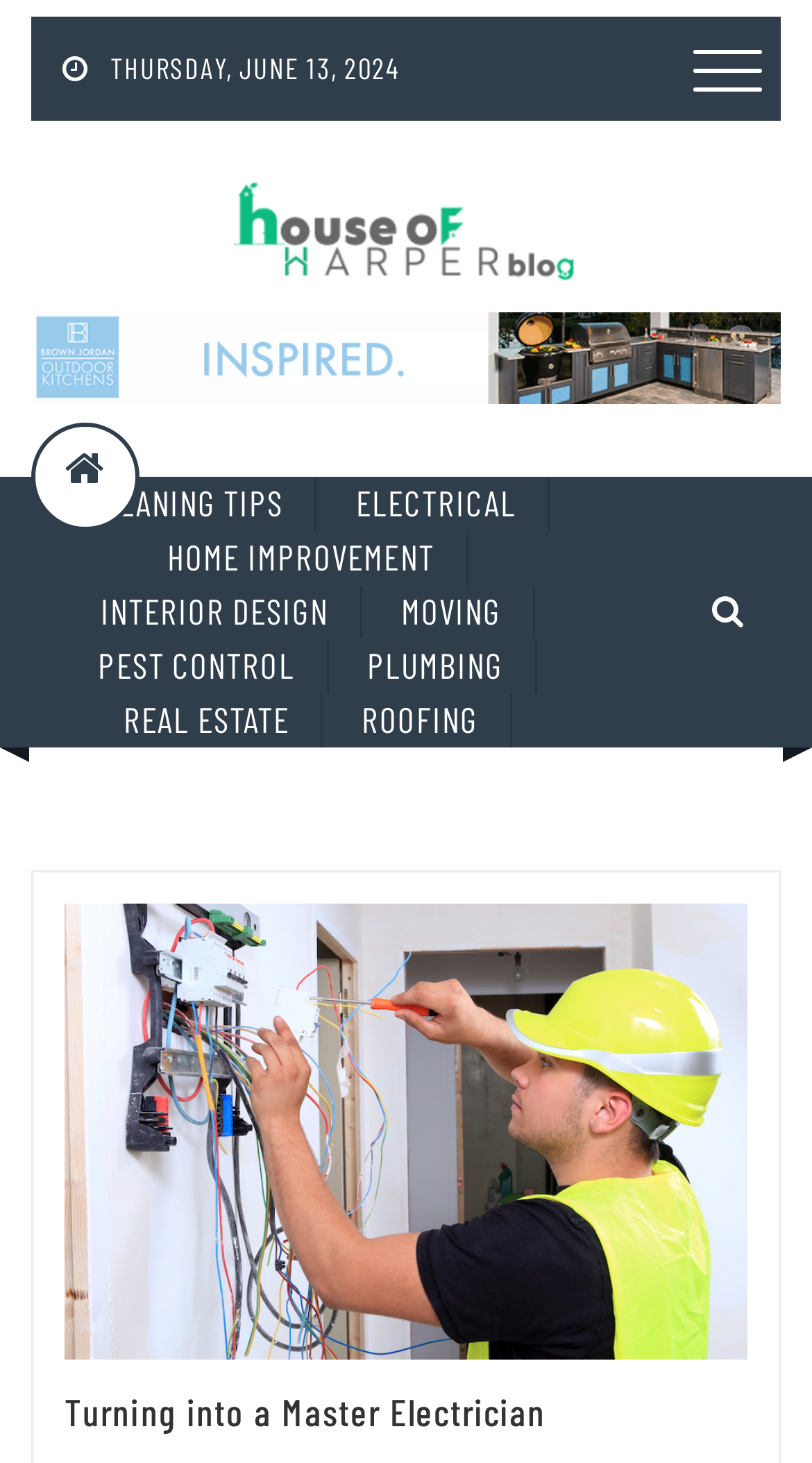Create a detailed summary of the webpage's content and design.

The webpage appears to be a blog post titled "Turning into a Master Electrician" on the "House of Harper Blog". At the top, there is a date "THURSDAY, JUNE 13, 2024" and a link to the blog's homepage. Below the date, there is a logo of the "House of Harper Blog" accompanied by a link to the blog's homepage.

On the top-right corner, there are two icons, one representing a search function and the other representing a user profile or settings. Below these icons, there are several categories listed as links, including "CLEANING TIPS", "ELECTRICAL", "HOME IMPROVEMENT", "INTERIOR DESIGN", "MOVING", "PEST CONTROL", "PLUMBING", "REAL ESTATE", and "ROOFING". These categories are arranged horizontally and take up a significant portion of the page.

The main content of the blog post starts below the categories, with a heading "Turning into a Master Electrician". The text of the blog post is not provided, but it likely discusses the topic of becoming a master electrician, possibly including the role's responsibilities and requirements, as hinted by the meta description.

On the right side of the page, there is a large figure or image that takes up most of the vertical space, but its content is not described.